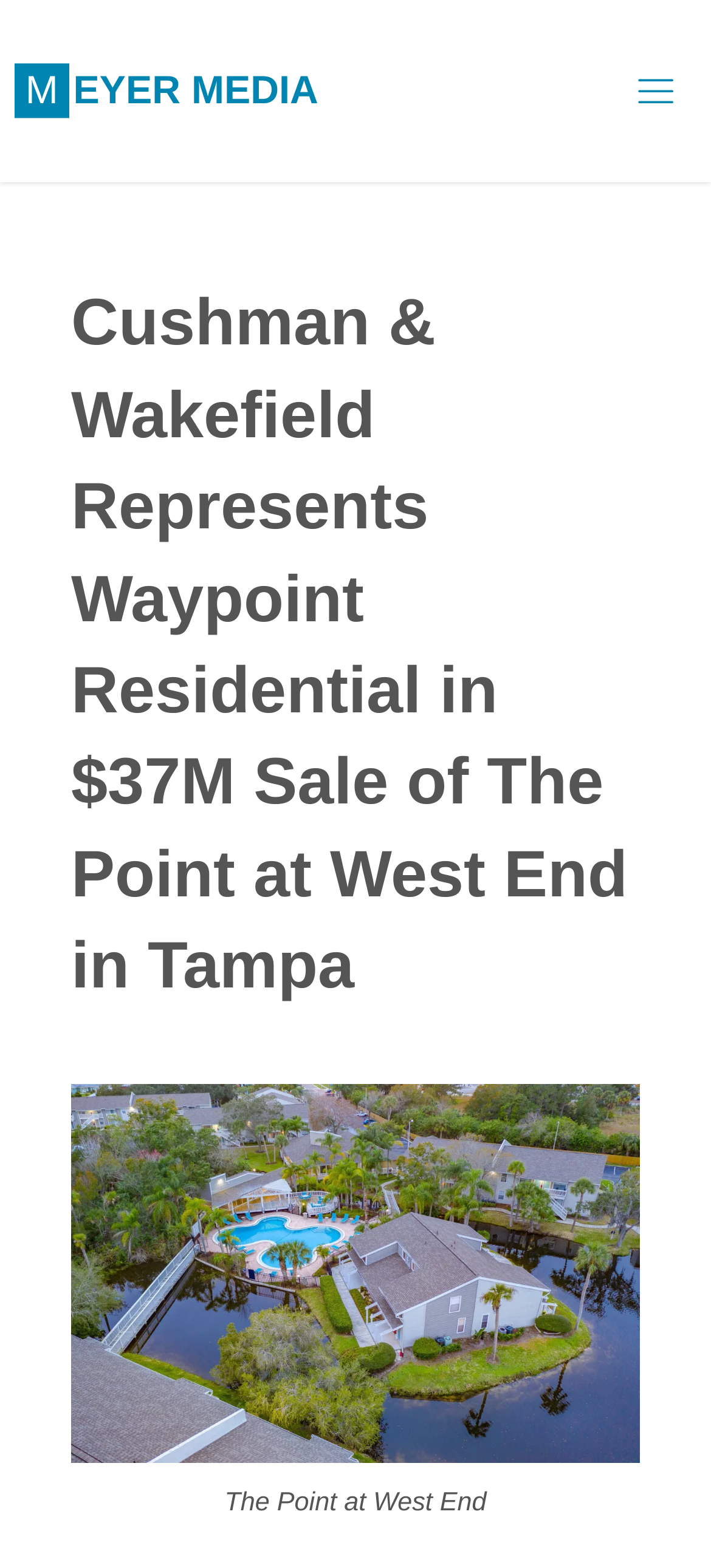Summarize the webpage with intricate details.

The webpage appears to be a news article or press release about a real estate transaction. At the top, there is a header section that spans almost the entire width of the page, containing the title "Cushman & Wakefield Represents Waypoint Residential in $37M Sale of The Point at West End in Tampa". 

Below the header, there is a figure that occupies a significant portion of the page, taking up about two-thirds of the width. The figure contains an image of "The Point at West End", which is likely a multifamily property. The image is accompanied by a link with the same name, allowing users to access more information about the property. 

Above the header, there are two links positioned at the top-left and top-right corners of the page. The top-left link reads "M E Y E R  M E D I A", while the top-right link contains an icon represented by the Unicode character "\ue871\xa0". 

The article itself appears to be about the sale of The Point at West End, a 356-unit multifamily property, for $37 million, as mentioned in the meta description.